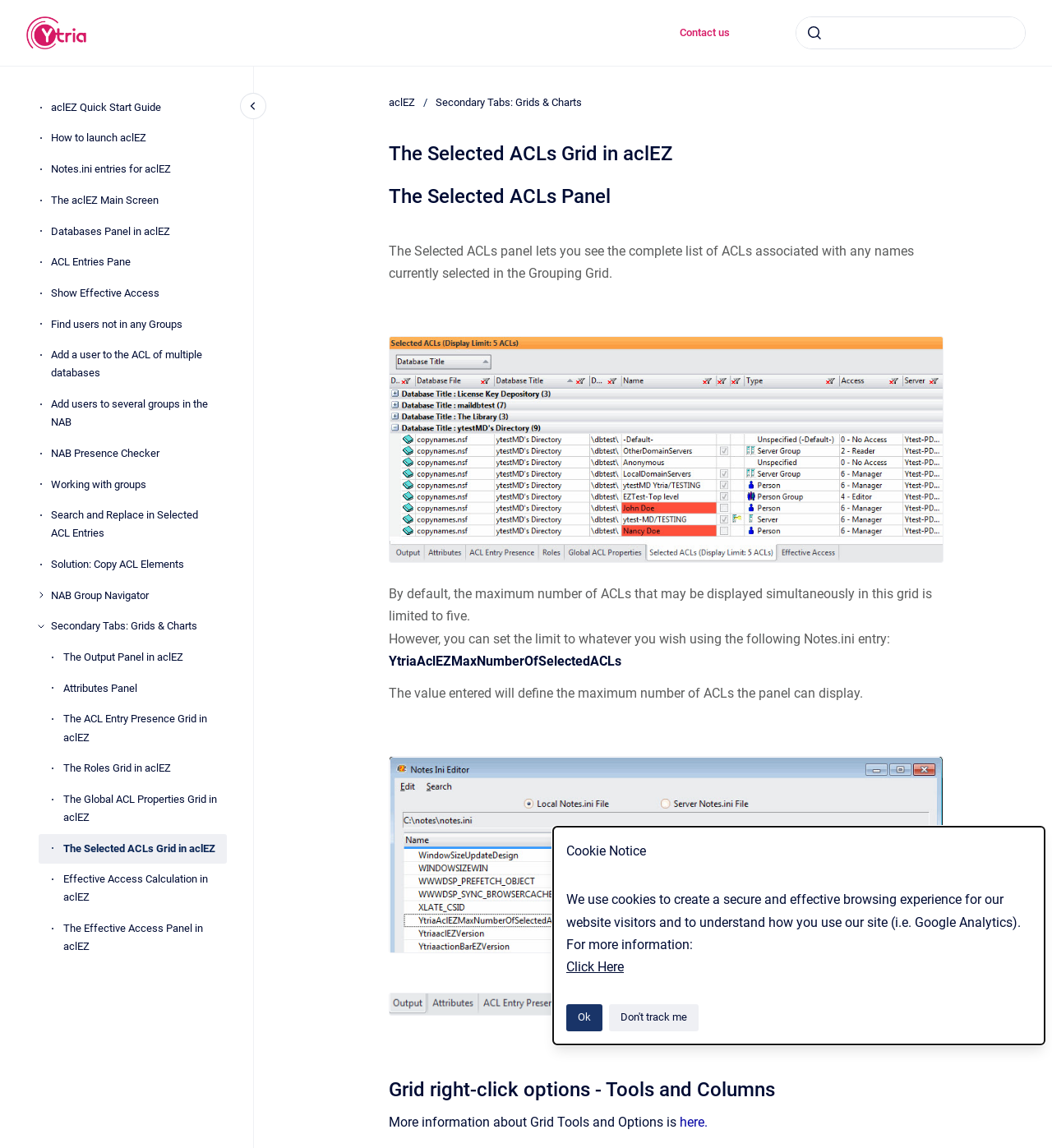Please identify the bounding box coordinates of the region to click in order to complete the task: "View aclEZ Quick Start Guide". The coordinates must be four float numbers between 0 and 1, specified as [left, top, right, bottom].

[0.048, 0.081, 0.216, 0.106]